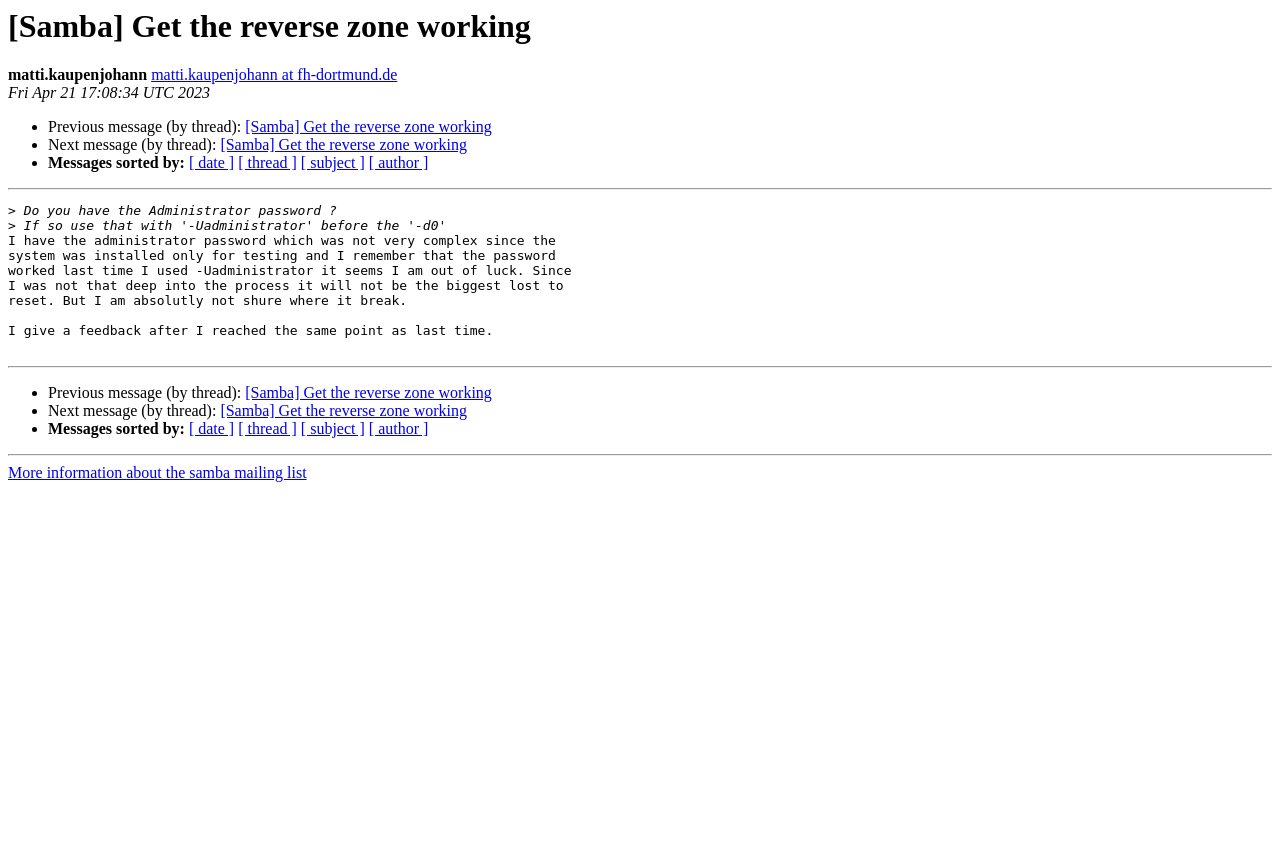Using the description "[ date ]", predict the bounding box of the relevant HTML element.

[0.148, 0.18, 0.183, 0.2]